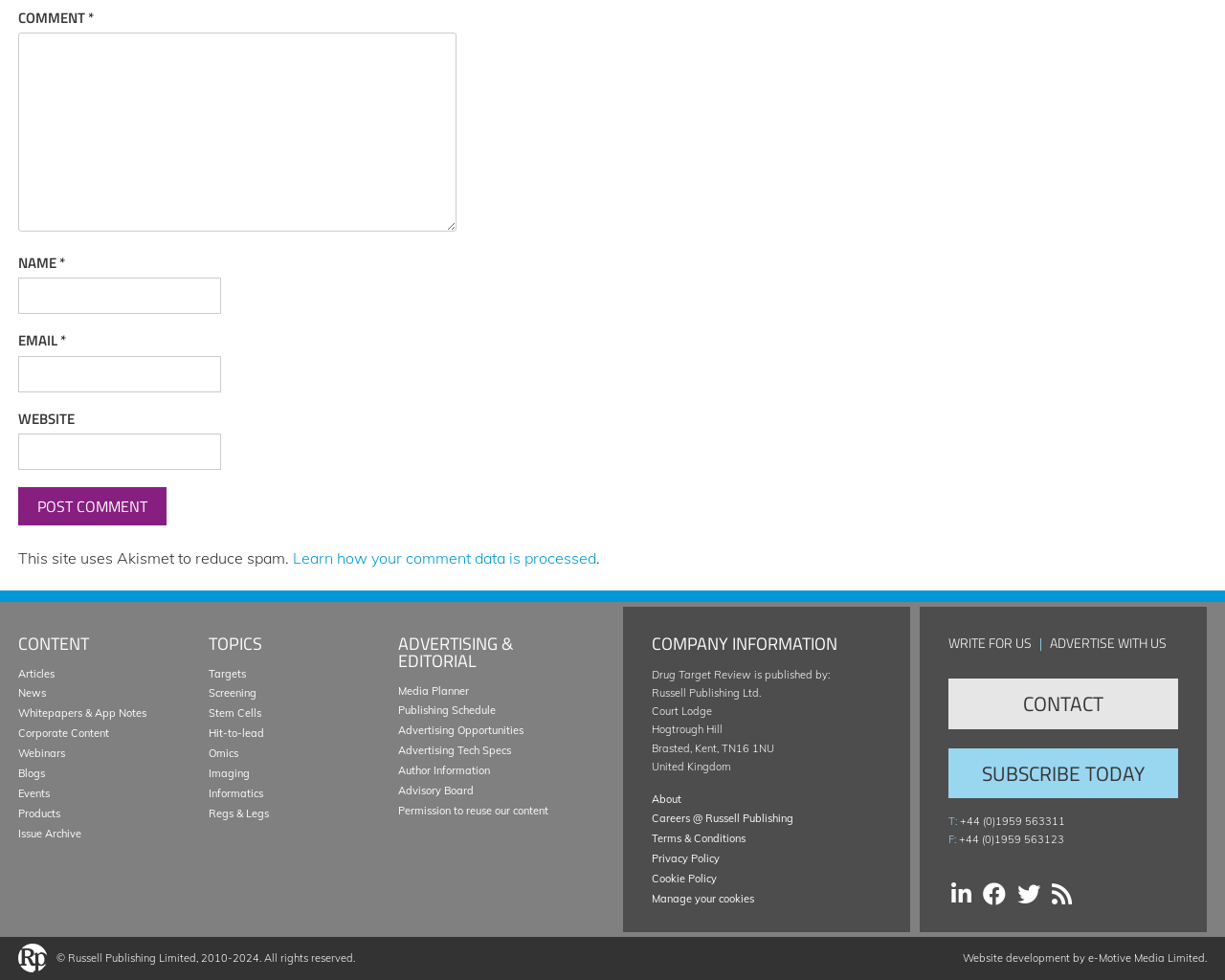How can I contact the company?
Could you please answer the question thoroughly and with as much detail as possible?

The company's contact information is provided at the bottom of the webpage, including phone and fax numbers, as well as a link to the 'CONTACT' page, which likely contains more detailed contact information or a contact form.